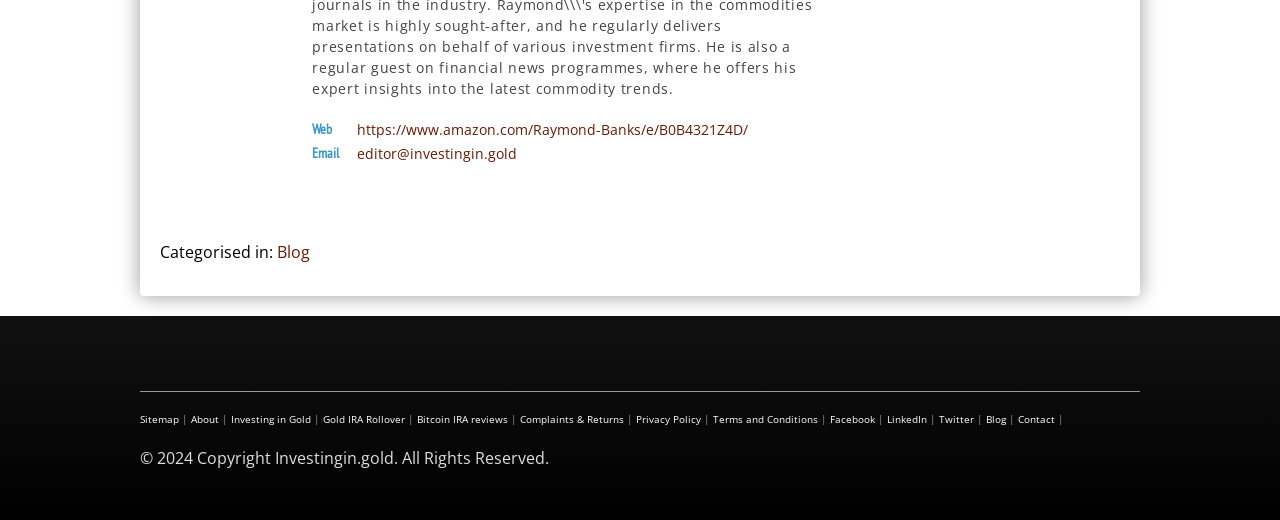What is the category of the webpage?
Please provide a comprehensive answer based on the contents of the image.

I found the category of the webpage by looking at the middle section of the webpage, where it says 'Categorised in:' followed by a link with the category 'Blog'.